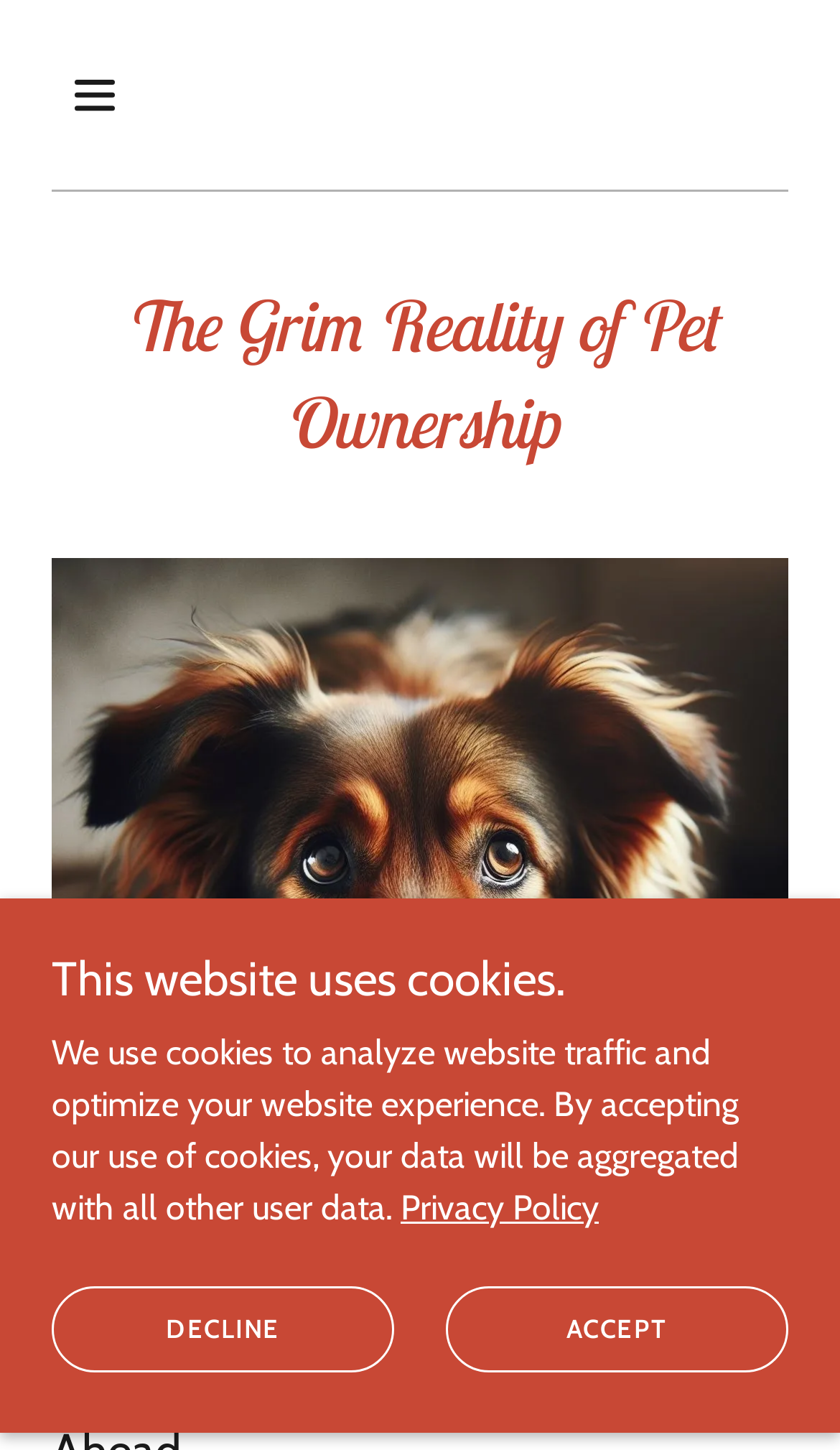What is the function of the ACCEPT button?
Please provide a comprehensive answer based on the visual information in the image.

The ACCEPT button is located next to the DECLINE button, and it is related to the cookie policy. It is likely that clicking the ACCEPT button will allow the website to use cookies to analyze website traffic and optimize the user's experience.